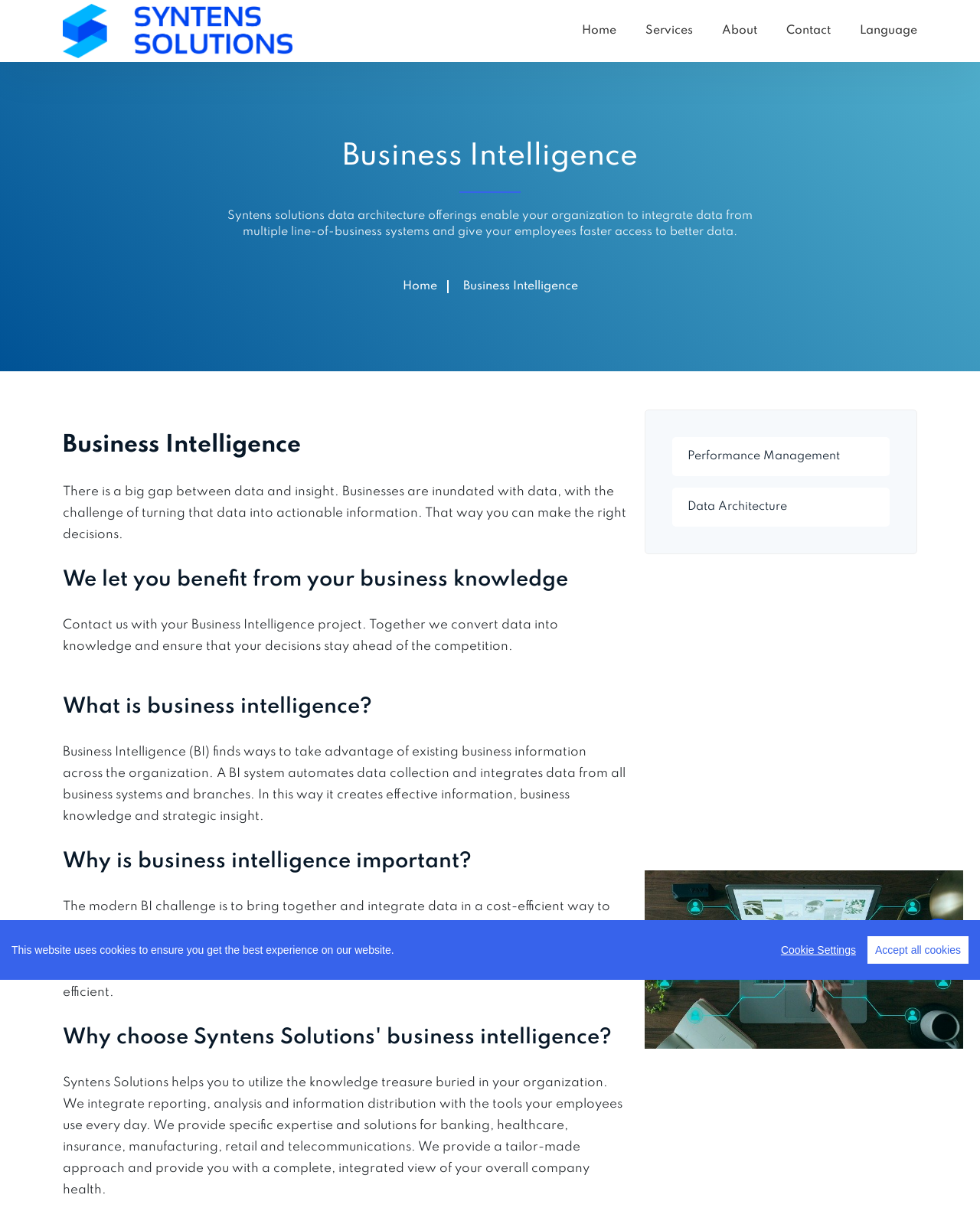Find the bounding box coordinates of the clickable region needed to perform the following instruction: "Click the Home link". The coordinates should be provided as four float numbers between 0 and 1, i.e., [left, top, right, bottom].

[0.594, 0.0, 0.629, 0.051]